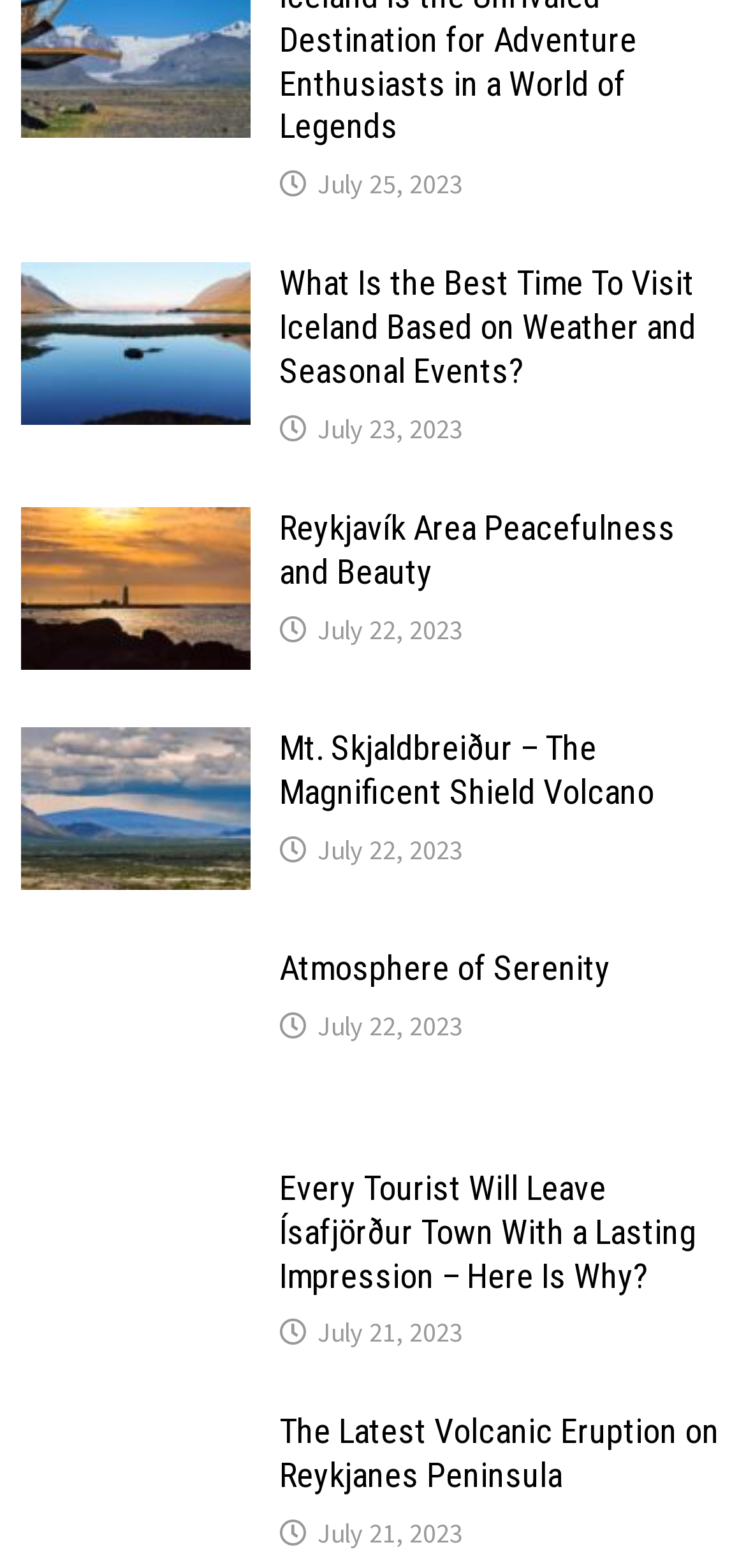Provide your answer in one word or a succinct phrase for the question: 
How many times does the date 'July 22, 2023' appear on this webpage?

3